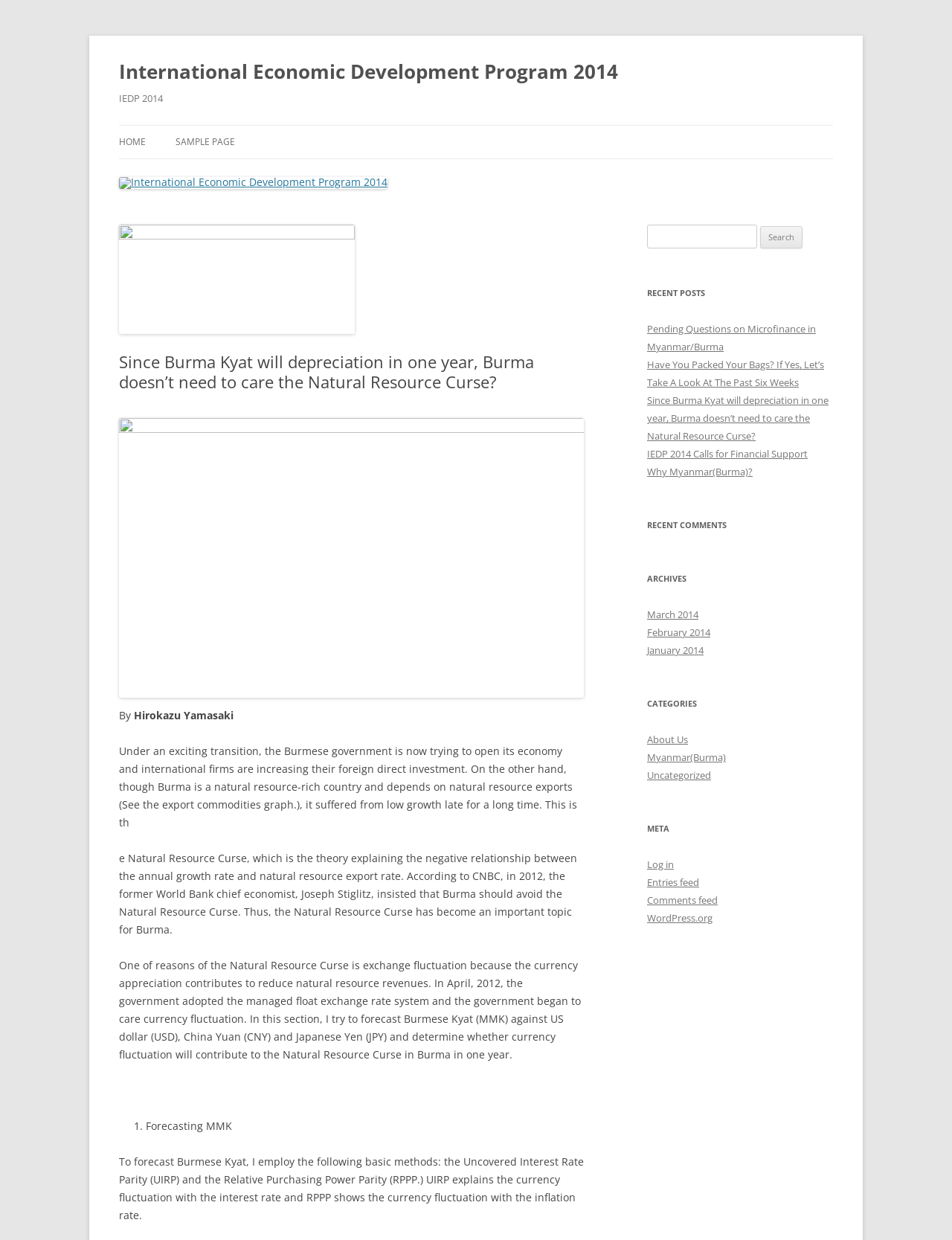Determine the bounding box coordinates for the UI element described. Format the coordinates as (top-left x, top-left y, bottom-right x, bottom-right y) and ensure all values are between 0 and 1. Element description: International Economic Development Program 2014

[0.125, 0.043, 0.649, 0.072]